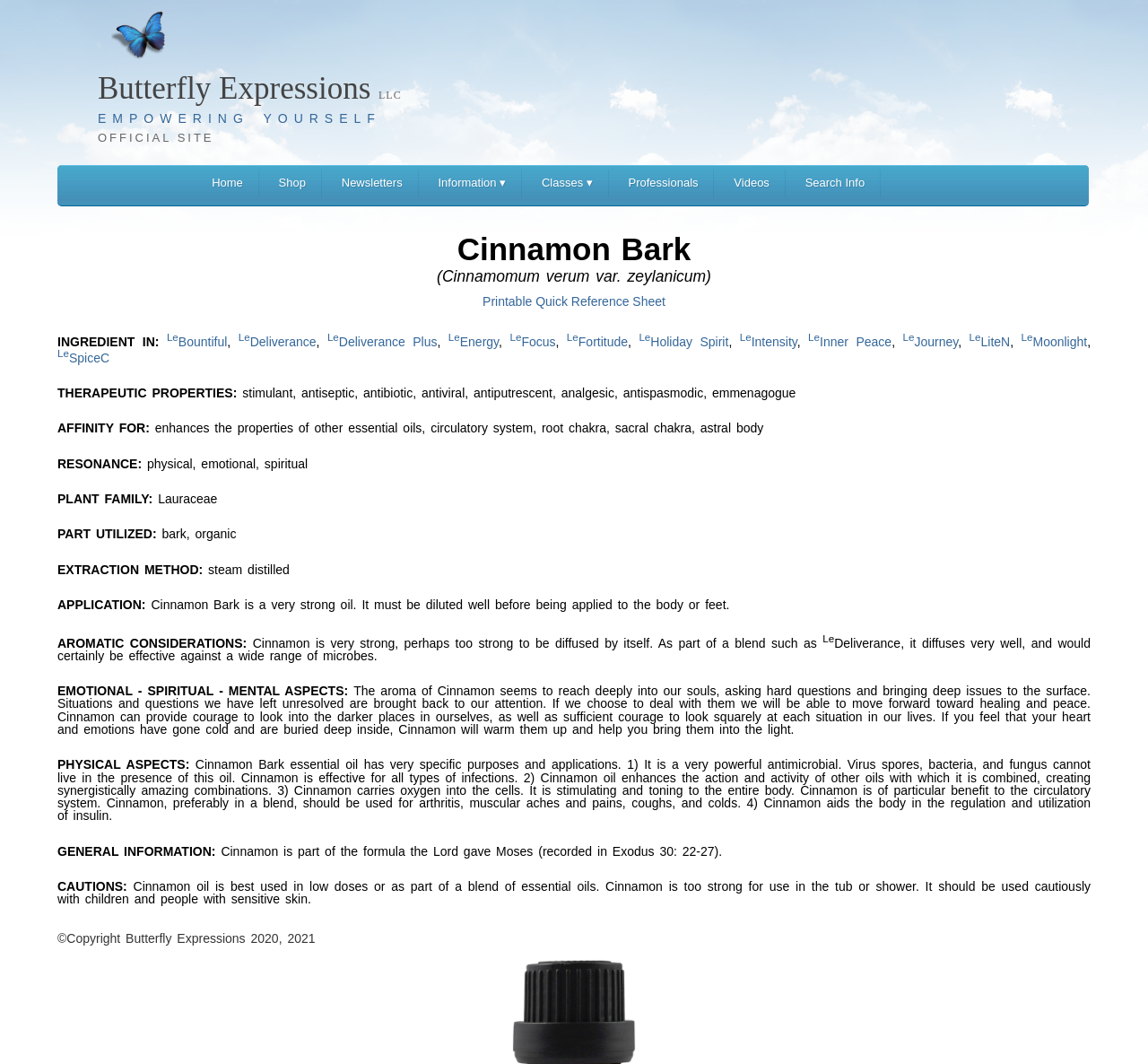Please locate the bounding box coordinates of the region I need to click to follow this instruction: "Click the 'Shop' link".

[0.229, 0.159, 0.28, 0.186]